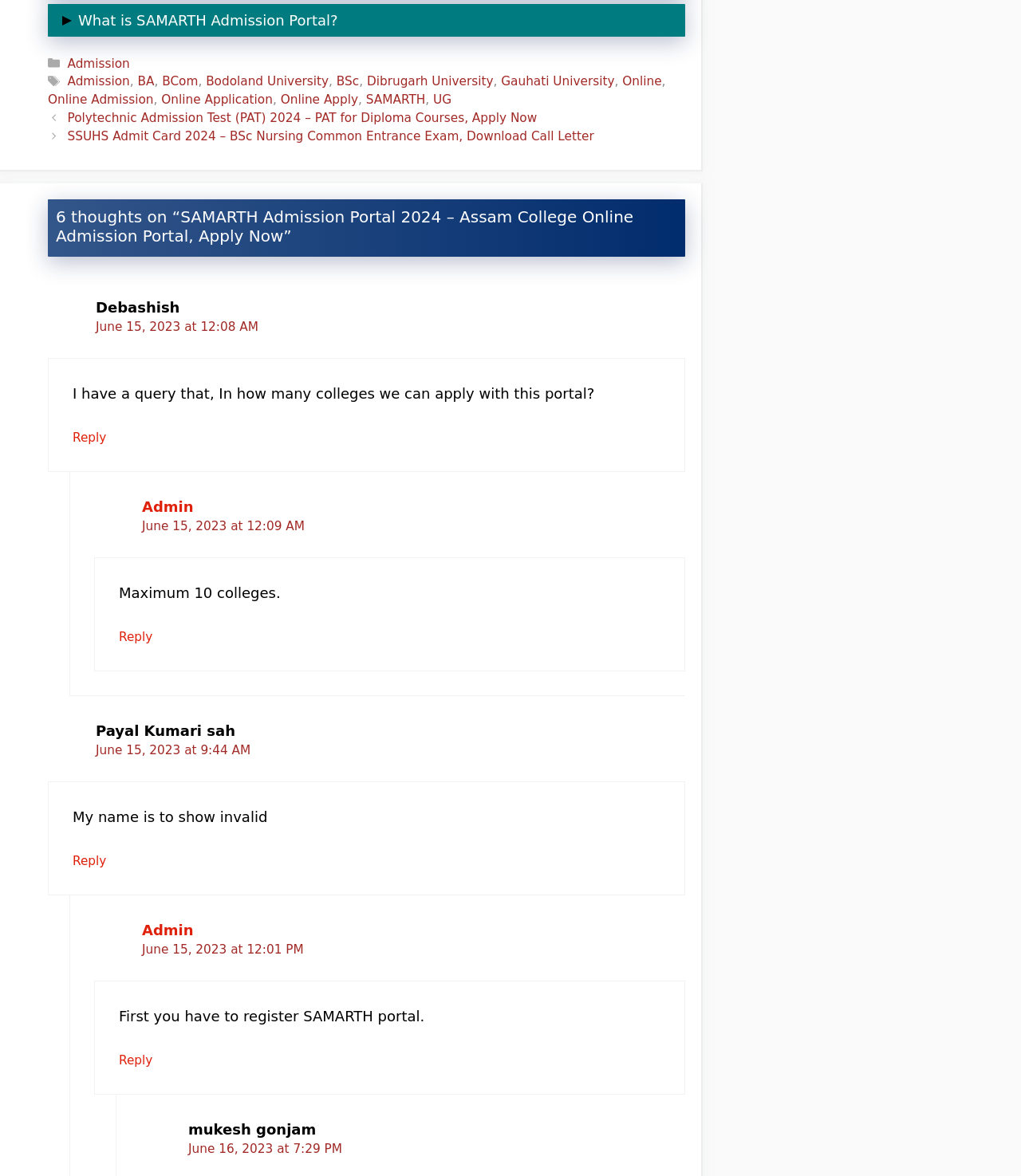Determine the bounding box coordinates for the clickable element to execute this instruction: "Click on 'Admission'". Provide the coordinates as four float numbers between 0 and 1, i.e., [left, top, right, bottom].

[0.066, 0.048, 0.127, 0.06]